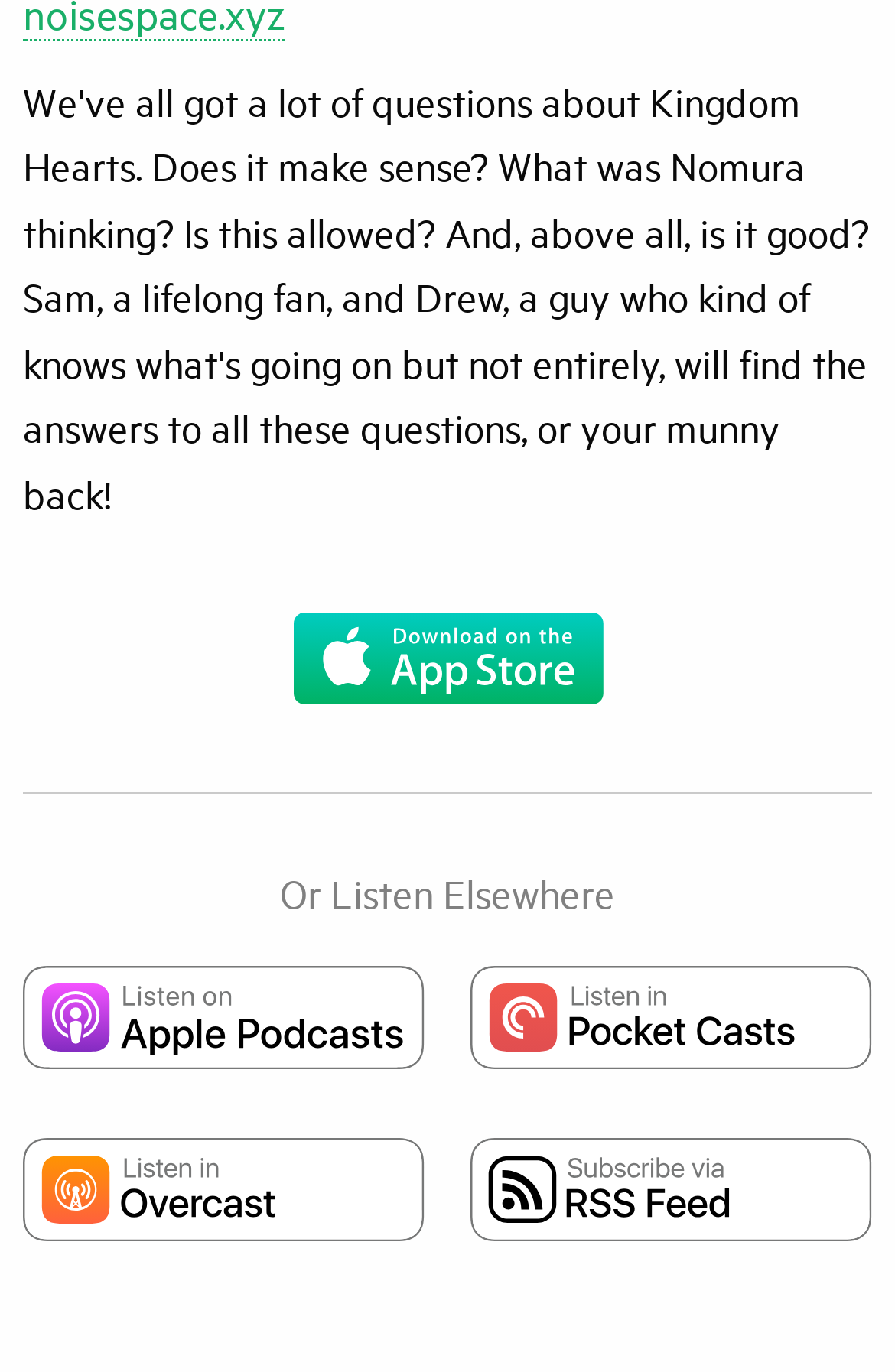Determine the bounding box coordinates for the UI element described. Format the coordinates as (top-left x, top-left y, bottom-right x, bottom-right y) and ensure all values are between 0 and 1. Element description: alt="Listen In Overcast"

[0.026, 0.843, 0.474, 0.918]